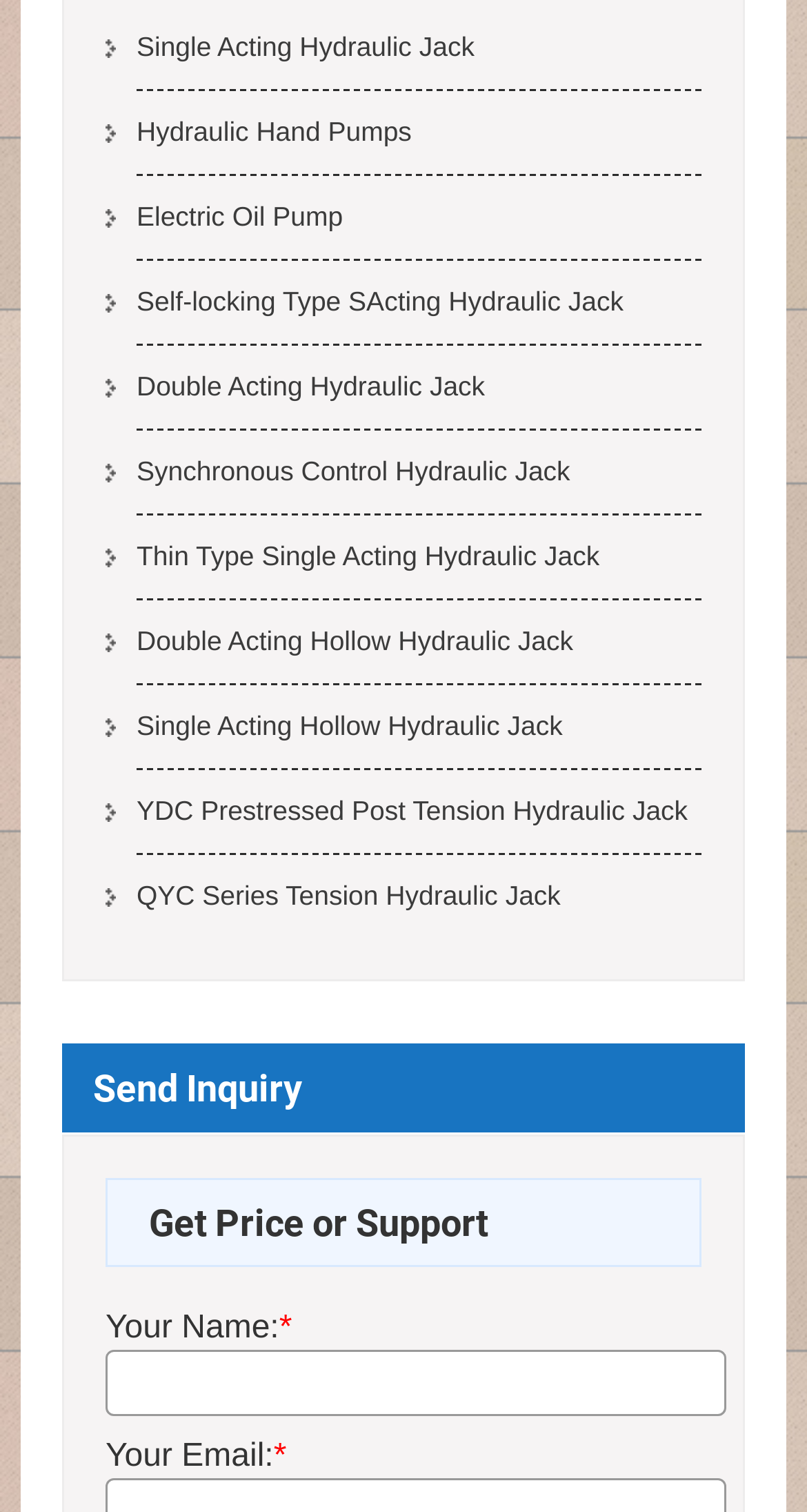Specify the bounding box coordinates of the element's area that should be clicked to execute the given instruction: "view the 'NEWSFLASH' section". The coordinates should be four float numbers between 0 and 1, i.e., [left, top, right, bottom].

None